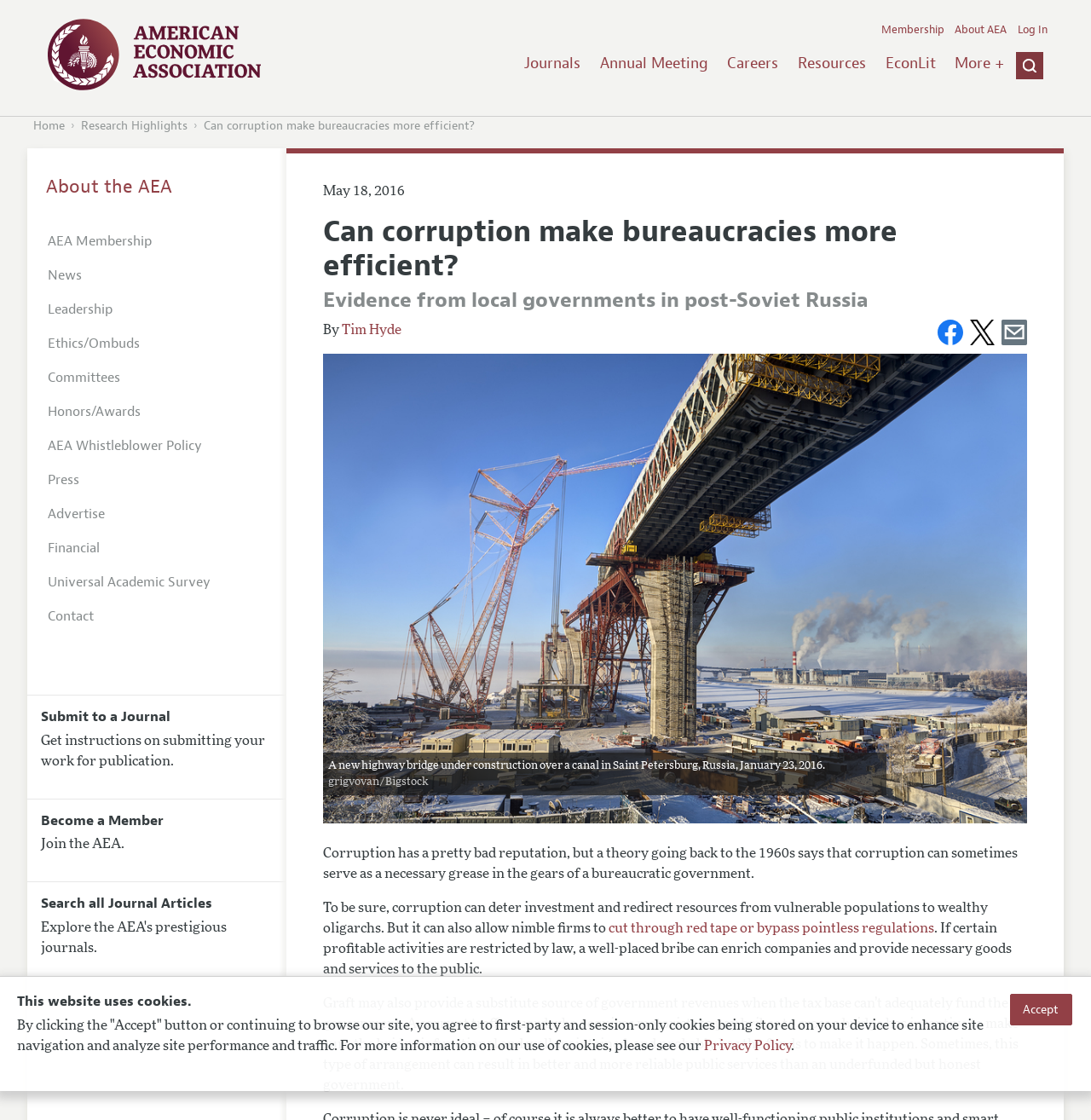Highlight the bounding box of the UI element that corresponds to this description: "Contact".

[0.034, 0.535, 0.262, 0.565]